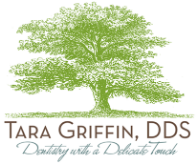Detail the scene depicted in the image with as much precision as possible.

The image features the logo of Dr. Tara Griffin, D.D.S., a local dentist. The design incorporates a prominent green tree symbolizing growth and care, emphasizing a holistic and gentle approach to dentistry. Below the tree, the name "TARA GRIFFIN, D.D.S." is displayed in a sophisticated font, with the tagline "Dentistry with a Delicate Touch," highlighting the practice's commitment to providing compassionate and attentive dental care. This logo represents the values of health, safety, and patient comfort, aligning with the office’s standards of care and hygiene practices.